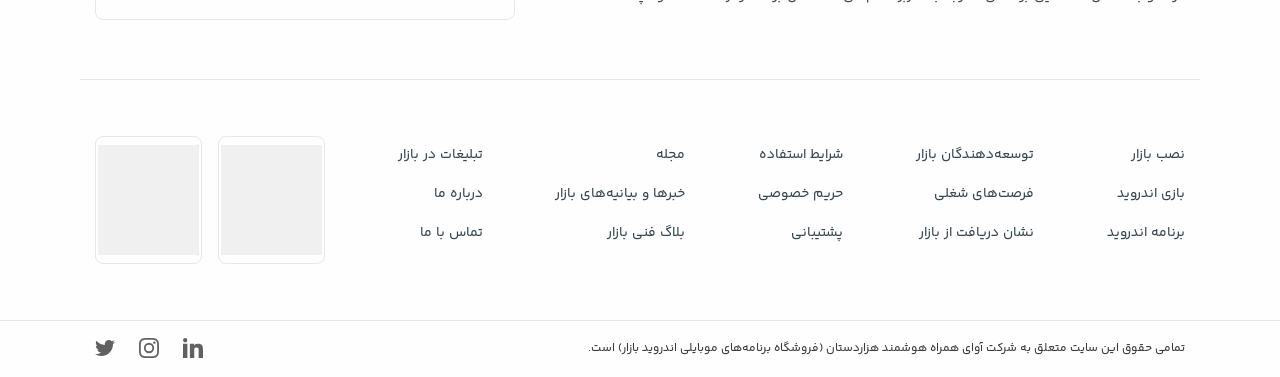How many images are there at the bottom of the webpage?
Could you answer the question in a detailed manner, providing as much information as possible?

The bottom of the webpage contains four images, namely Enamad, Samandehi, and two other images with no OCR text. These images can be identified by their bounding box coordinates, which are all below 0.8 in the y-axis.